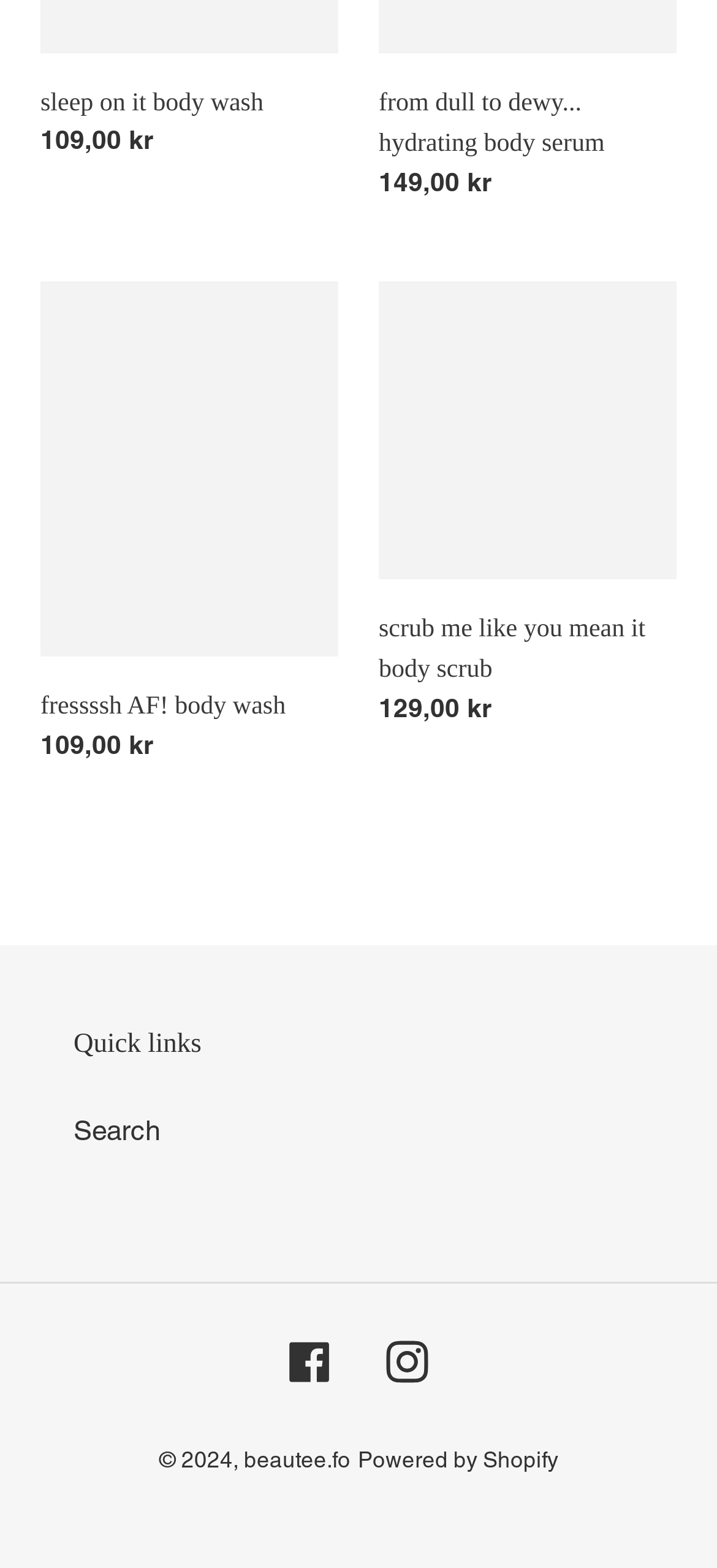Predict the bounding box of the UI element based on the description: "fressssh AF! body wash". The coordinates should be four float numbers between 0 and 1, formatted as [left, top, right, bottom].

[0.056, 0.179, 0.472, 0.497]